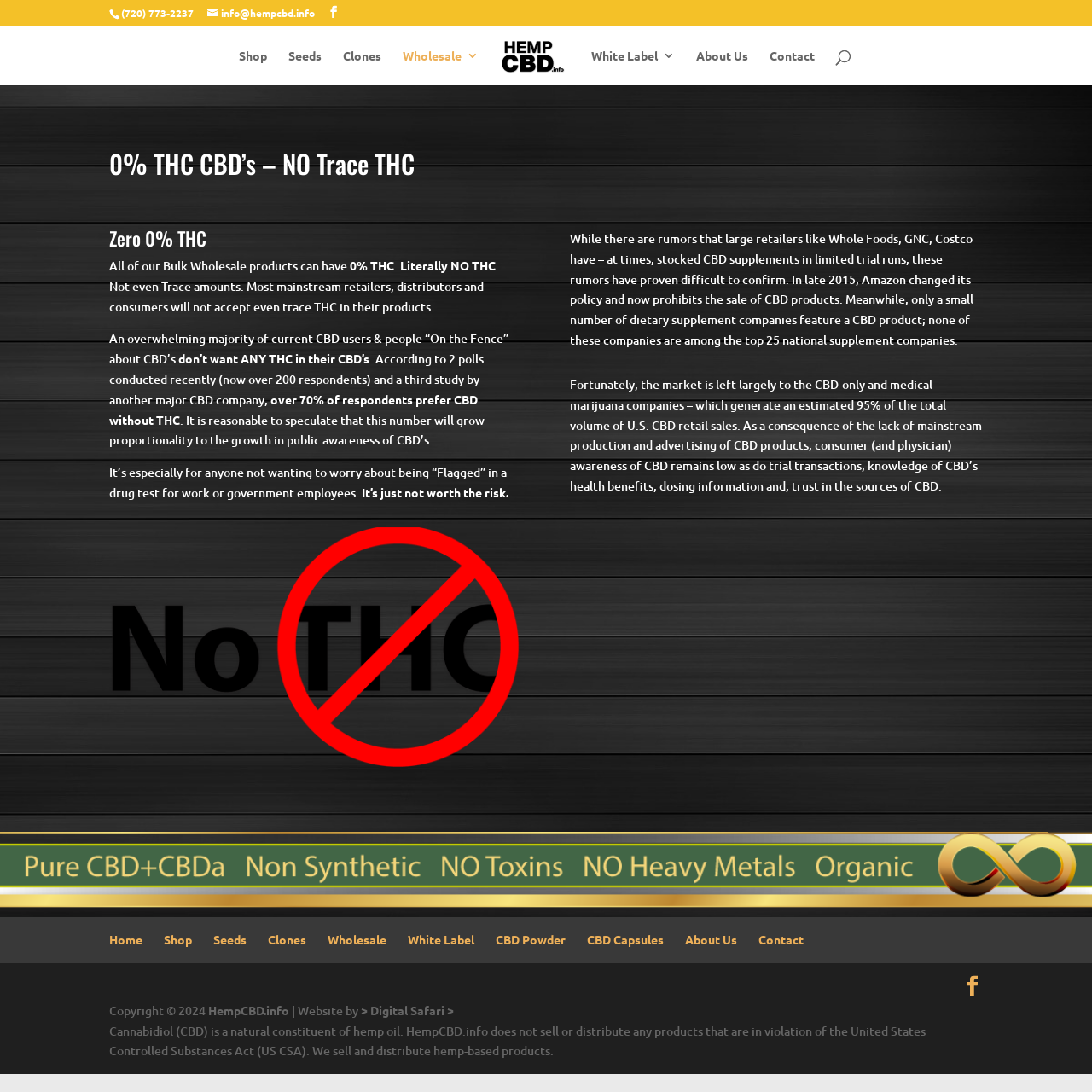Provide a thorough description of the webpage's content and layout.

This webpage is about HempCBD.info, a website that sells cannabidiol (CBD) supplements. At the top of the page, there are several links, including a phone number, an email address, and a few social media icons. Below these links, there is a navigation menu with options such as "Shop", "Seeds", "Clones", and "Wholesale".

The main content of the page is an article that discusses the benefits of 0% THC CBD products. The article is divided into several sections, each with a heading and a few paragraphs of text. The text explains that many people prefer CBD products with no THC, as they do not want to risk failing a drug test. The article also mentions that some large retailers have considered selling CBD products, but have not done so due to concerns about THC content.

On the right side of the page, there is a search box that allows users to search for specific products or keywords. Below the search box, there is a link to a product page for Hemp CBD Cannabidiol Oils, which features an image of the product.

At the bottom of the page, there is a footer section with links to various pages on the website, including "Home", "Shop", "About Us", and "Contact". There is also a copyright notice and a statement about the website's compliance with the United States Controlled Substances Act.

Throughout the page, there are several images, including a logo for HempCBD.info and an image of the Hemp CBD Cannabidiol Oils product. The overall layout of the page is clean and easy to navigate, with clear headings and concise text.